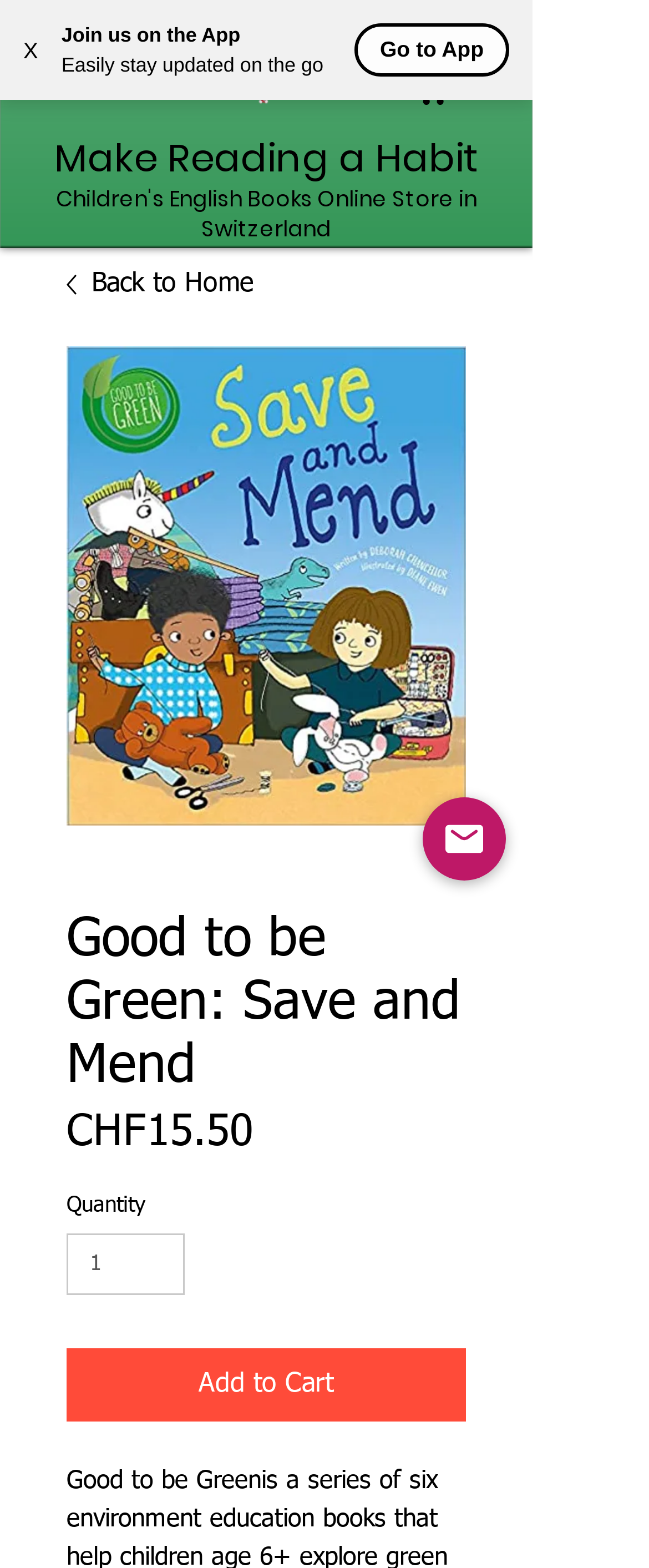Pinpoint the bounding box coordinates of the area that must be clicked to complete this instruction: "Close the dialog".

[0.0, 0.009, 0.095, 0.055]